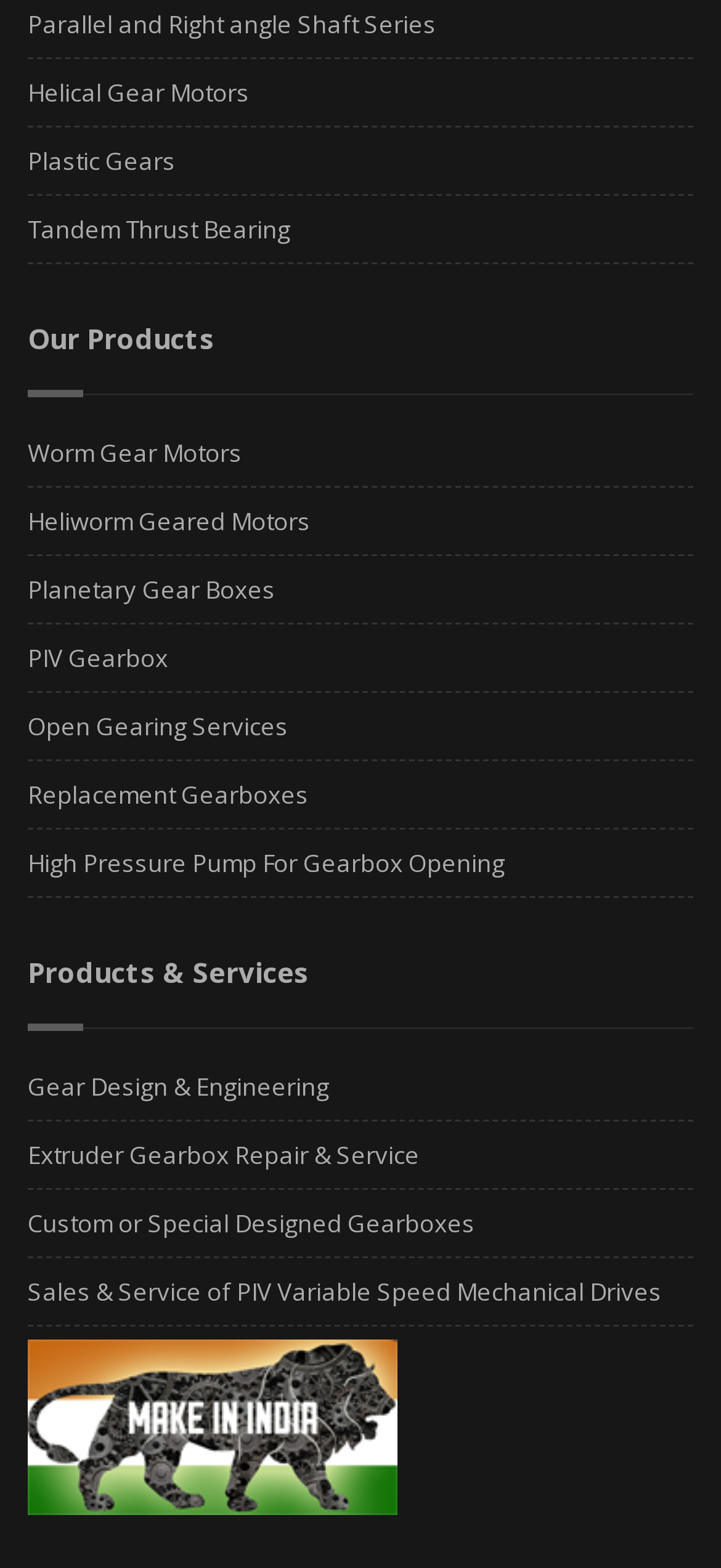What services are offered by this company?
Deliver a detailed and extensive answer to the question.

The webpage lists several services, including gear design and engineering, extruder gearbox repair and service, and sales and service of PIV variable speed mechanical drives, indicating that the company offers a range of services related to gearboxes.